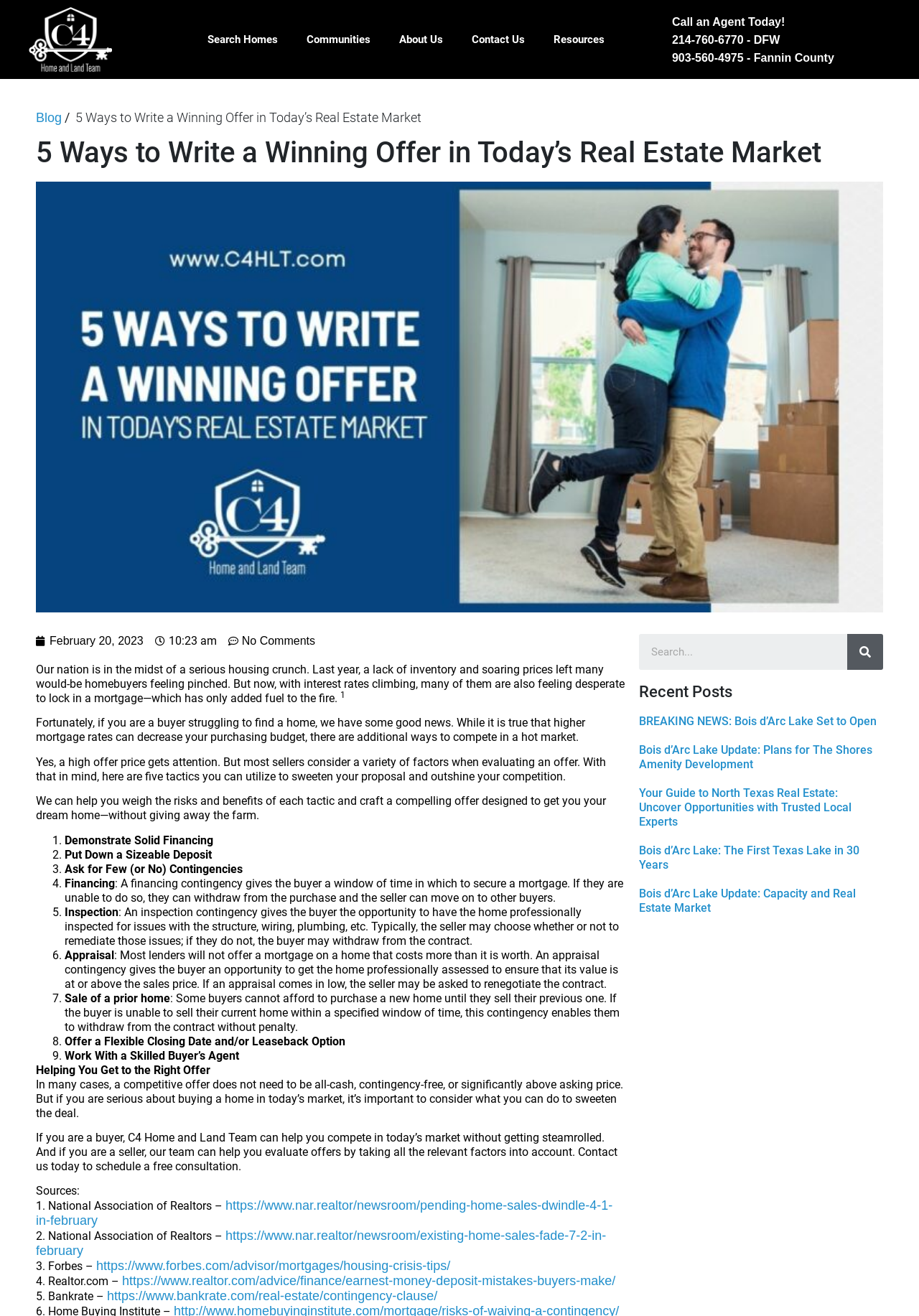Identify the bounding box coordinates of the element that should be clicked to fulfill this task: "Read the blog post". The coordinates should be provided as four float numbers between 0 and 1, i.e., [left, top, right, bottom].

[0.039, 0.085, 0.082, 0.094]